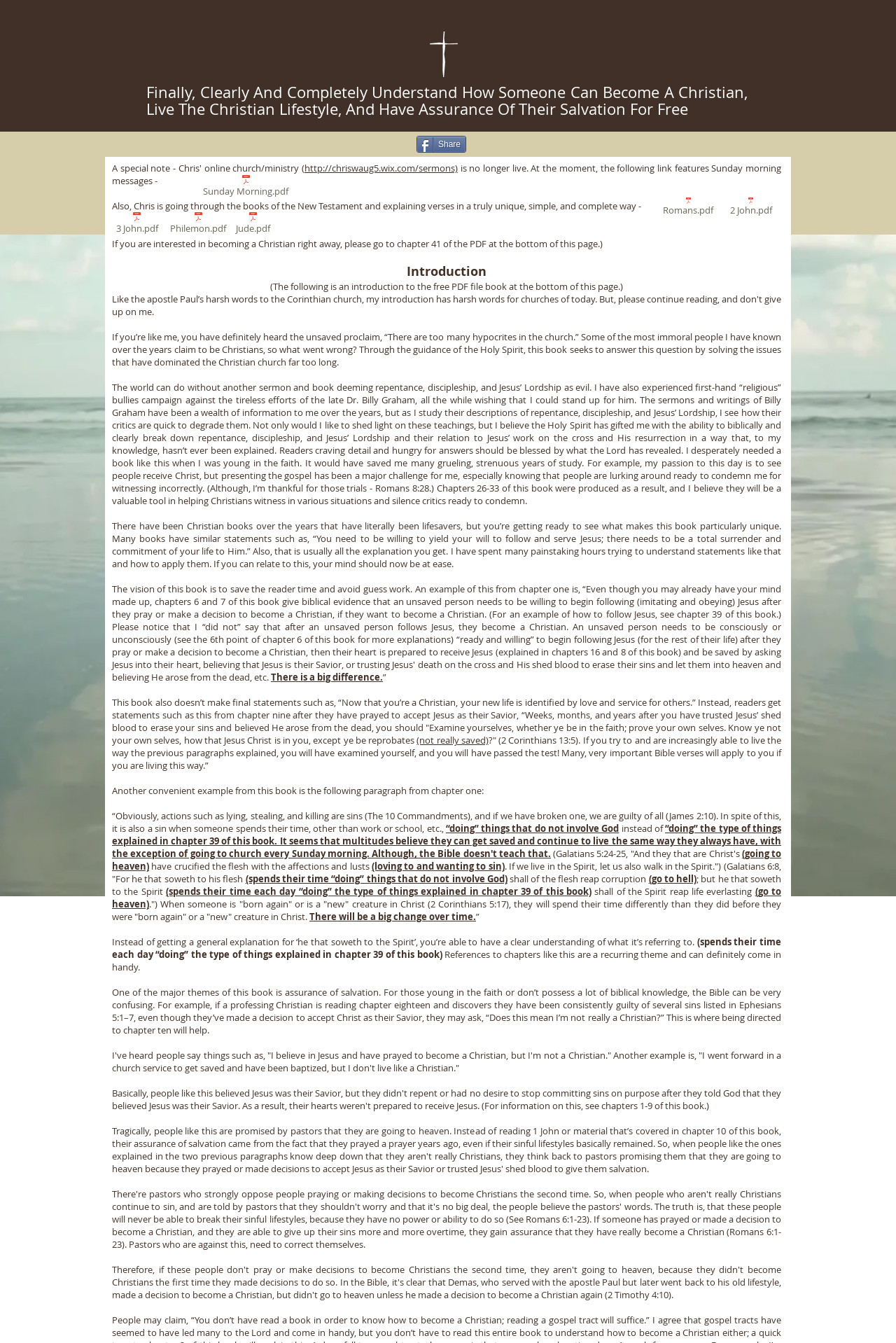Pinpoint the bounding box coordinates of the area that should be clicked to complete the following instruction: "Click the 'Share' button". The coordinates must be given as four float numbers between 0 and 1, i.e., [left, top, right, bottom].

[0.465, 0.101, 0.52, 0.114]